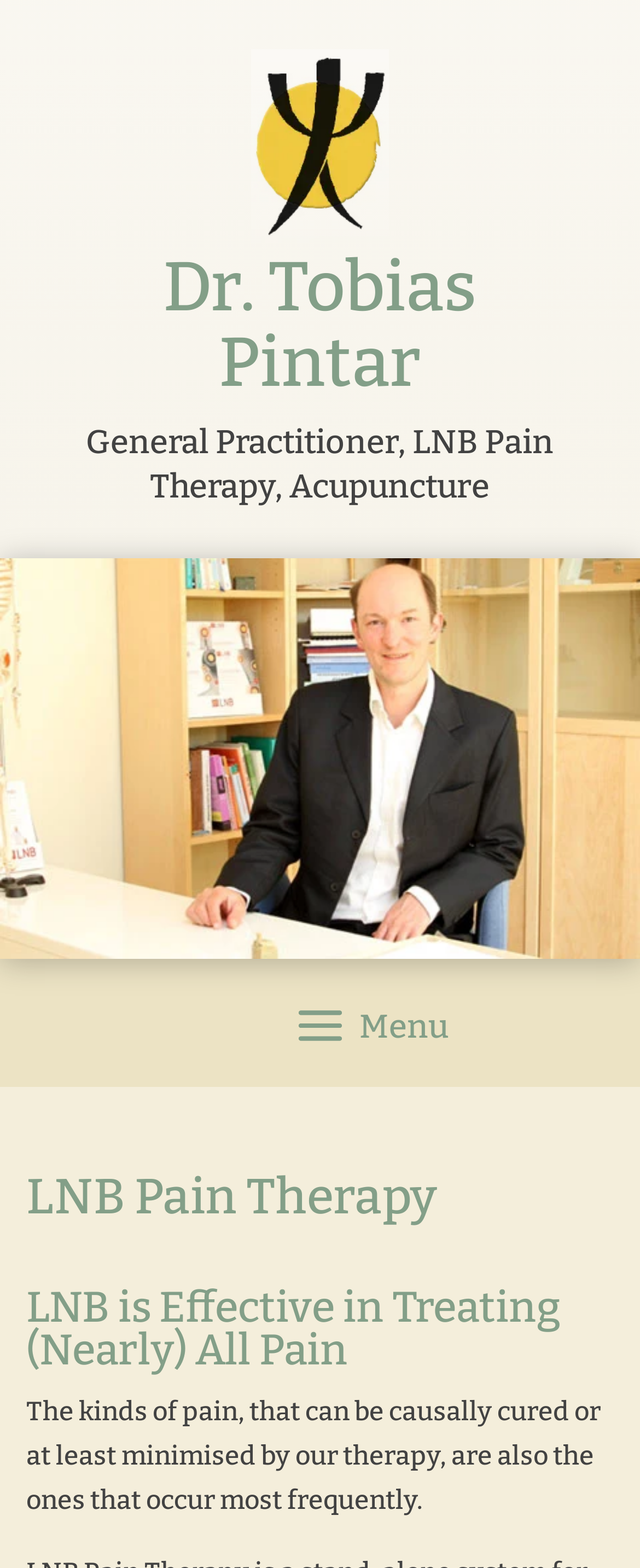Use a single word or phrase to respond to the question:
What is the focus of the webpage?

Pain Treatment